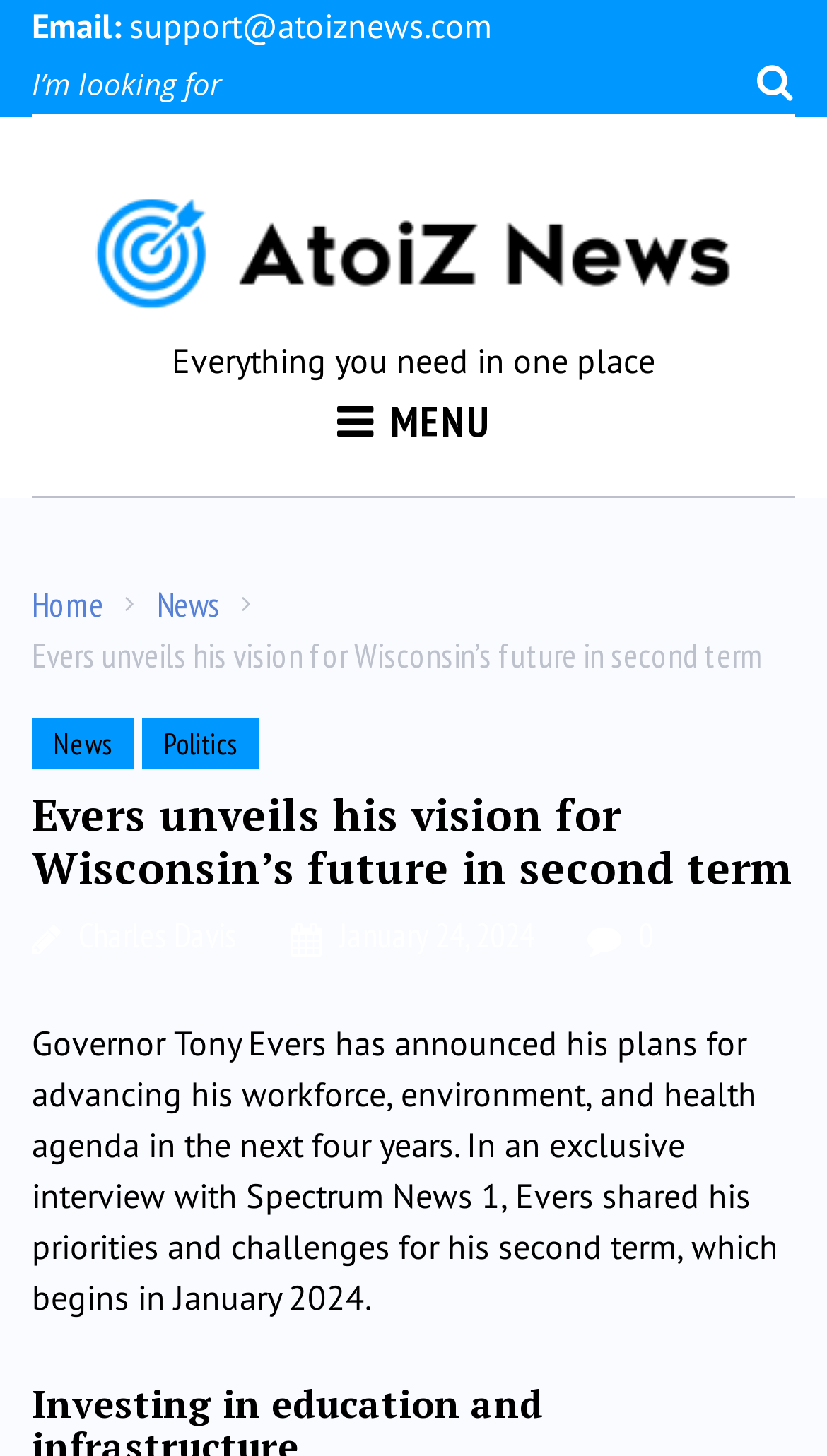Identify the coordinates of the bounding box for the element that must be clicked to accomplish the instruction: "Read the news article".

[0.038, 0.434, 0.923, 0.464]